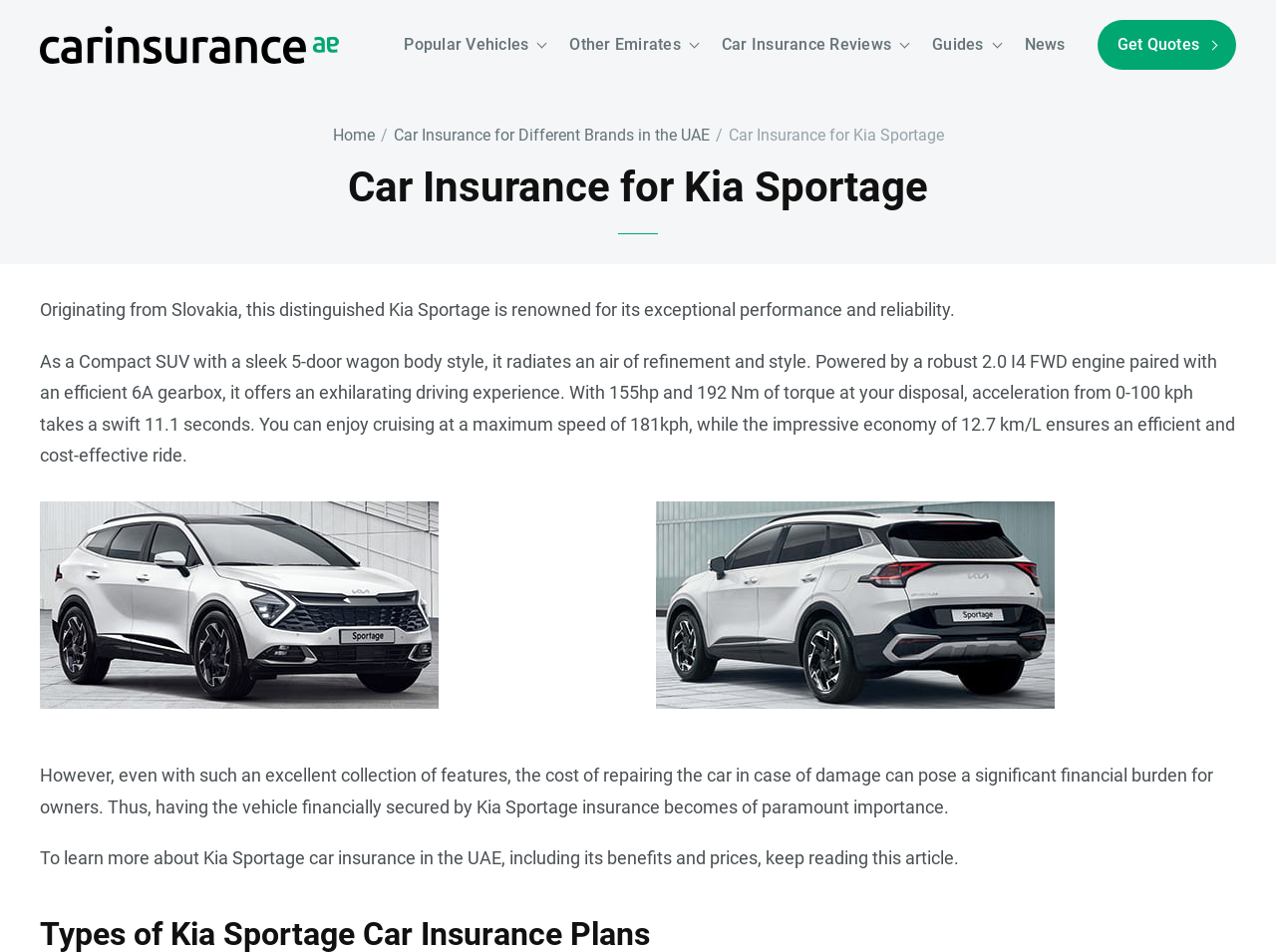Determine the bounding box coordinates of the region I should click to achieve the following instruction: "Follow us on Facebook". Ensure the bounding box coordinates are four float numbers between 0 and 1, i.e., [left, top, right, bottom].

None